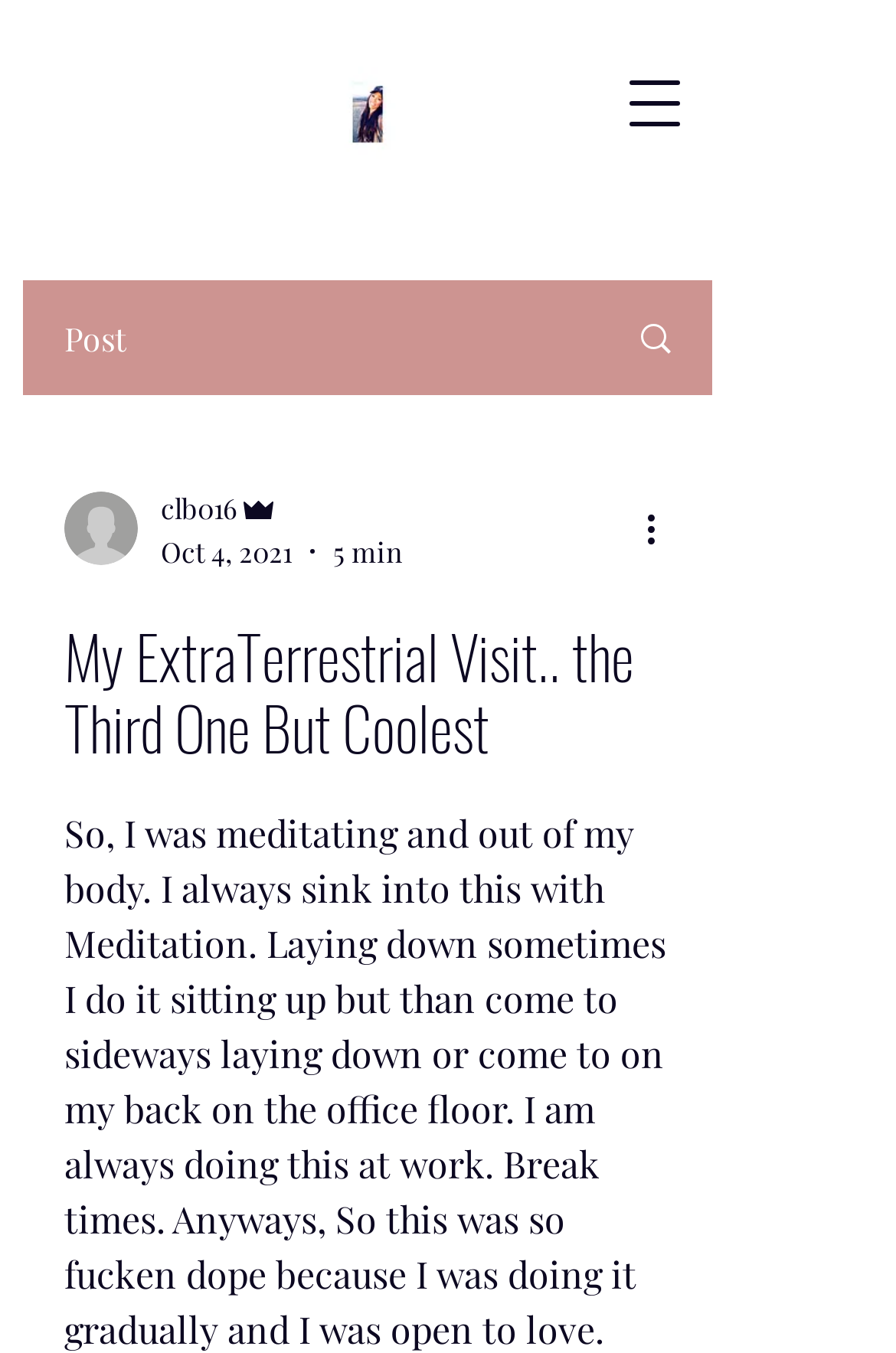Is the navigation menu open?
Craft a detailed and extensive response to the question.

I inferred this by looking at the button 'Open navigation menu' which has a popup dialog, indicating that the navigation menu is not currently open.